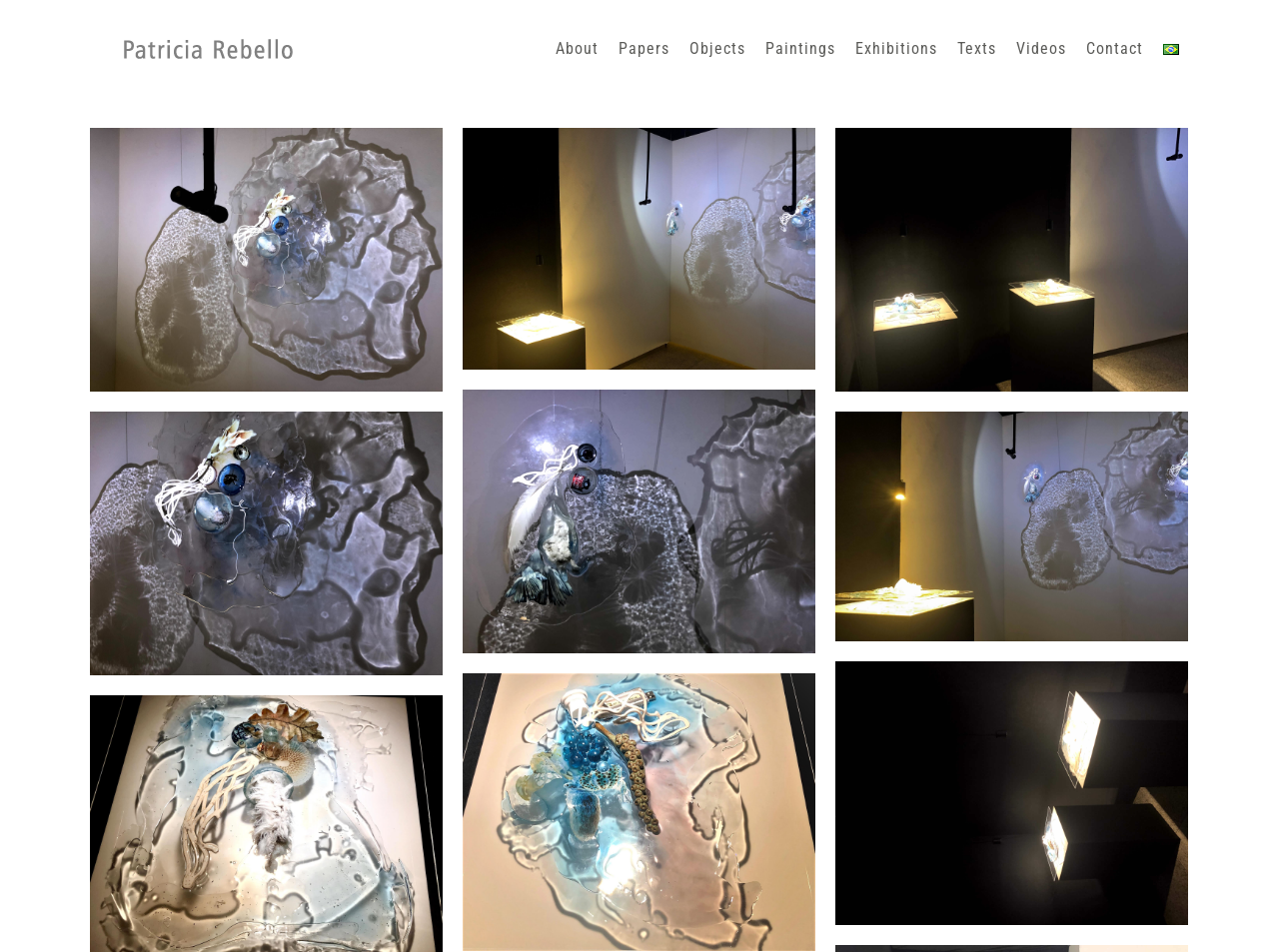Please answer the following question using a single word or phrase: 
What is the last link in the top navigation menu?

Contact